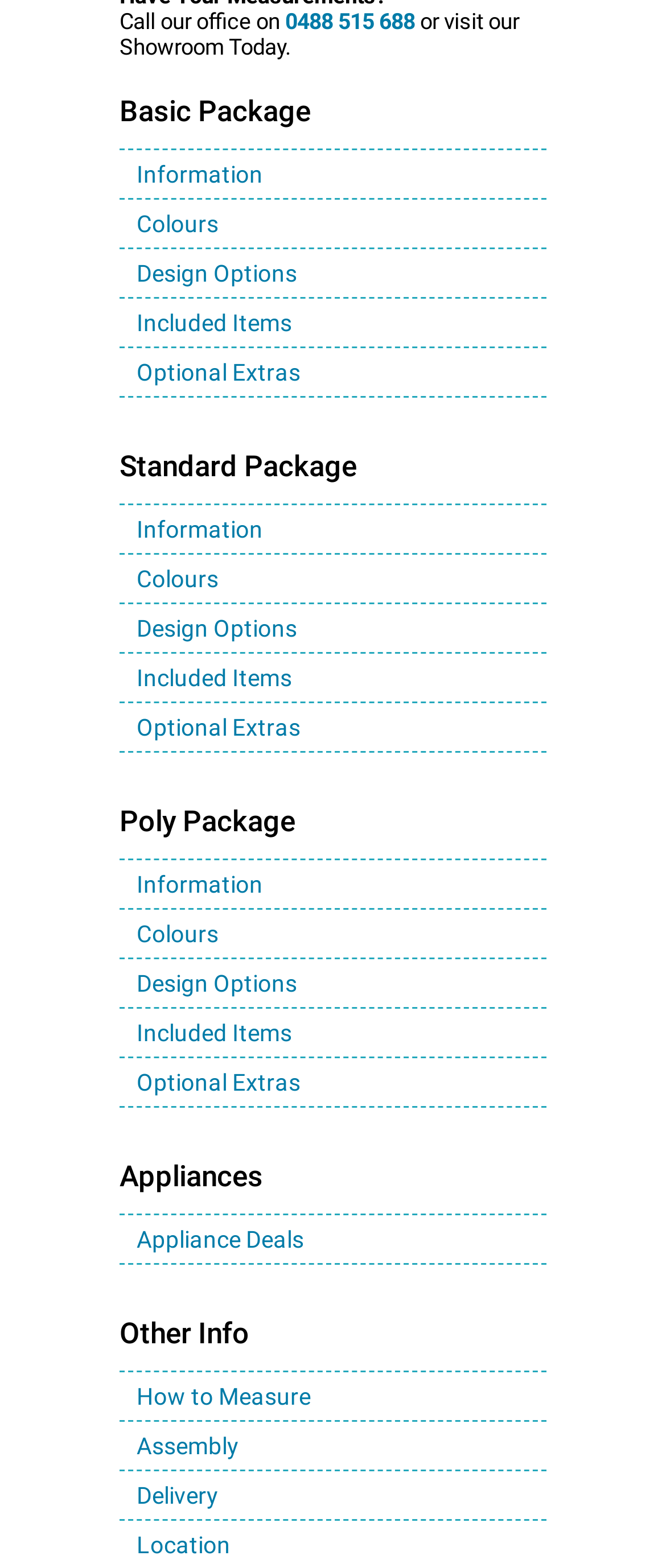Please give a short response to the question using one word or a phrase:
How many packages are offered?

3